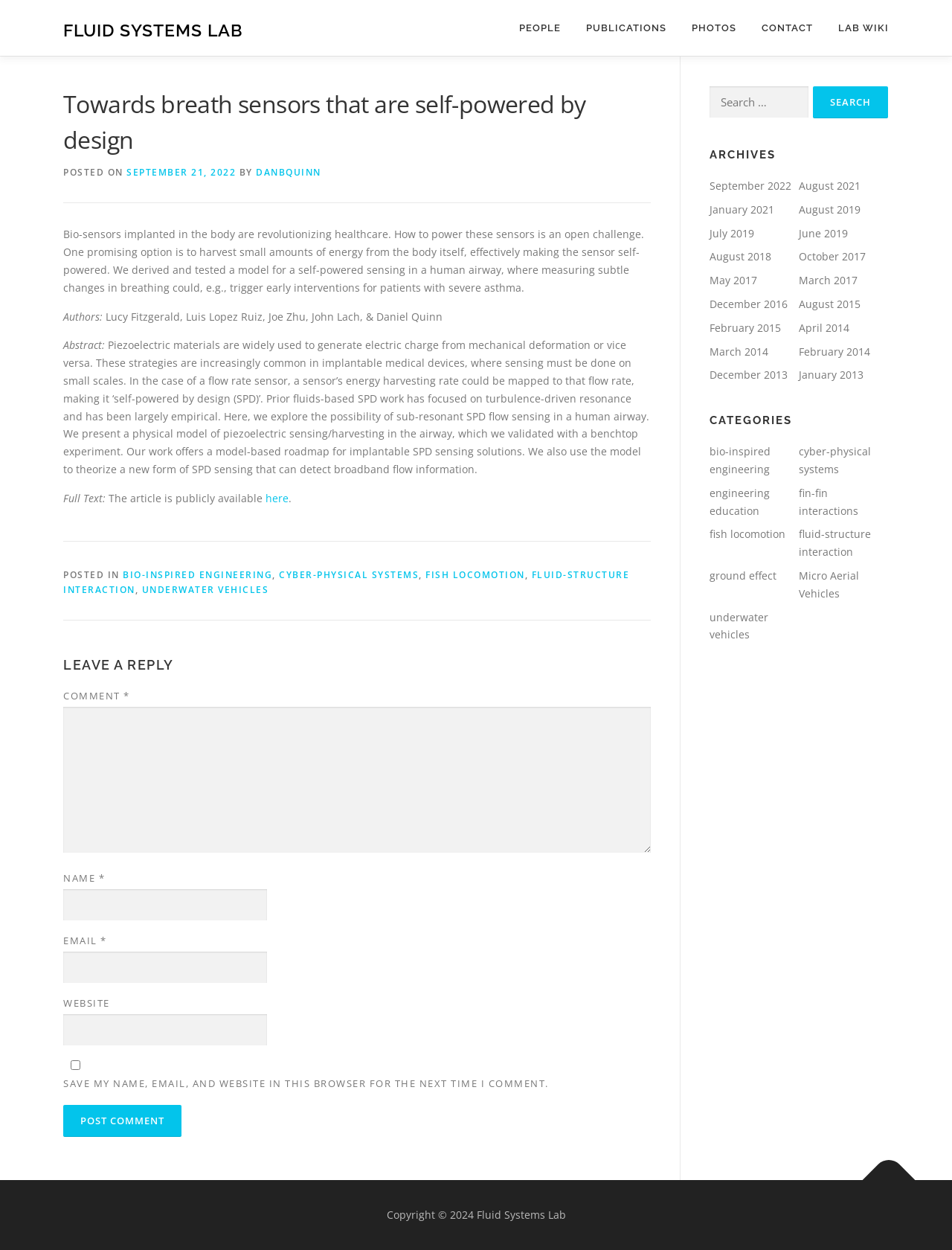Determine the bounding box coordinates of the clickable element to achieve the following action: 'Leave a reply'. Provide the coordinates as four float values between 0 and 1, formatted as [left, top, right, bottom].

[0.066, 0.526, 0.684, 0.538]